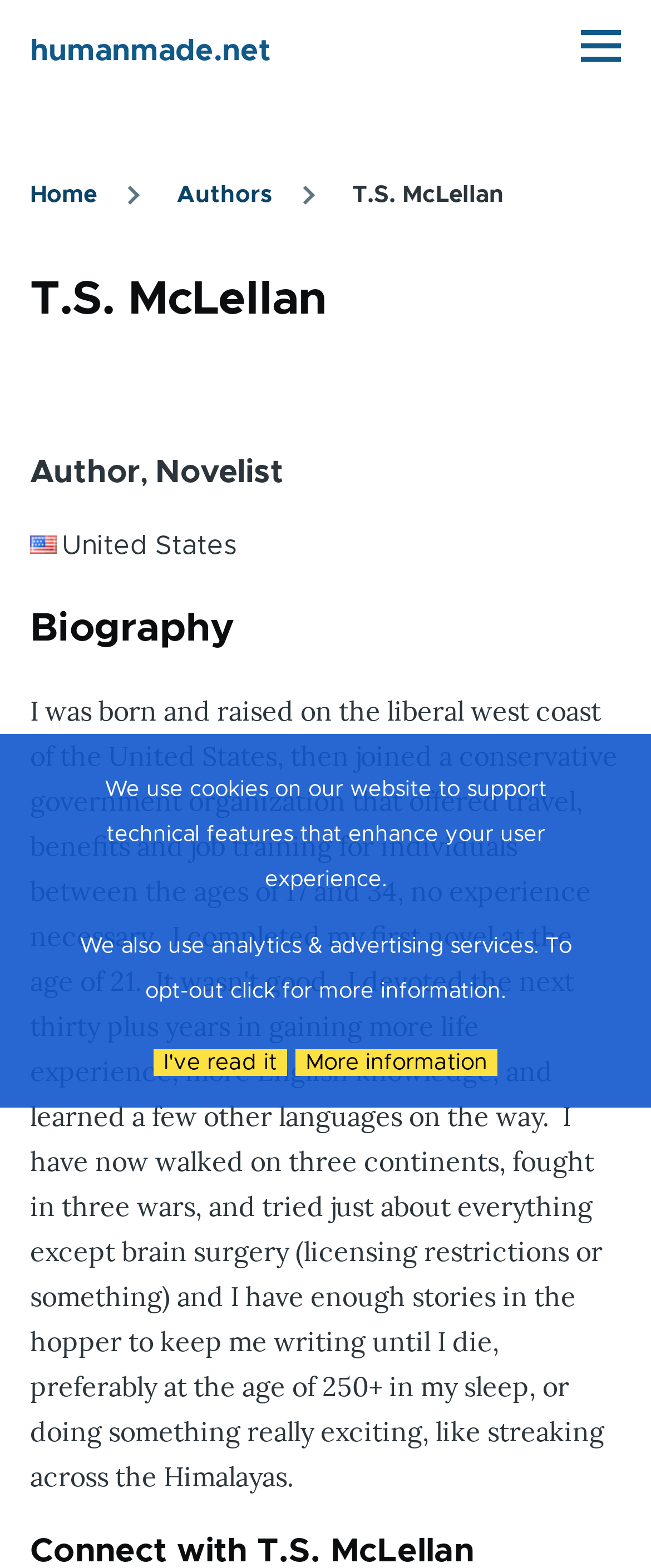What is the author's profession?
Examine the screenshot and reply with a single word or phrase.

Novelist